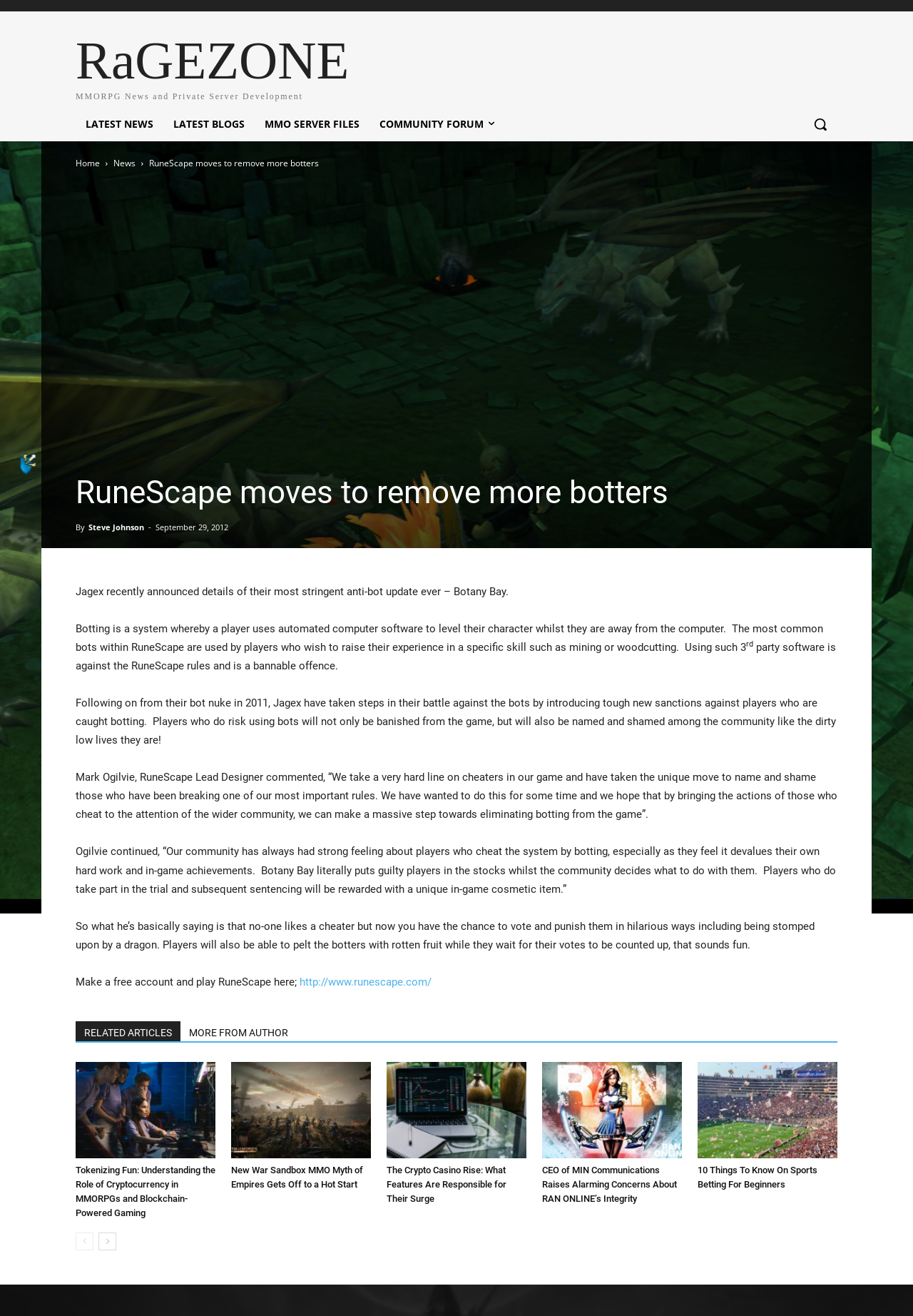From the webpage screenshot, predict the bounding box coordinates (top-left x, top-left y, bottom-right x, bottom-right y) for the UI element described here: Steve Johnson

[0.097, 0.396, 0.158, 0.404]